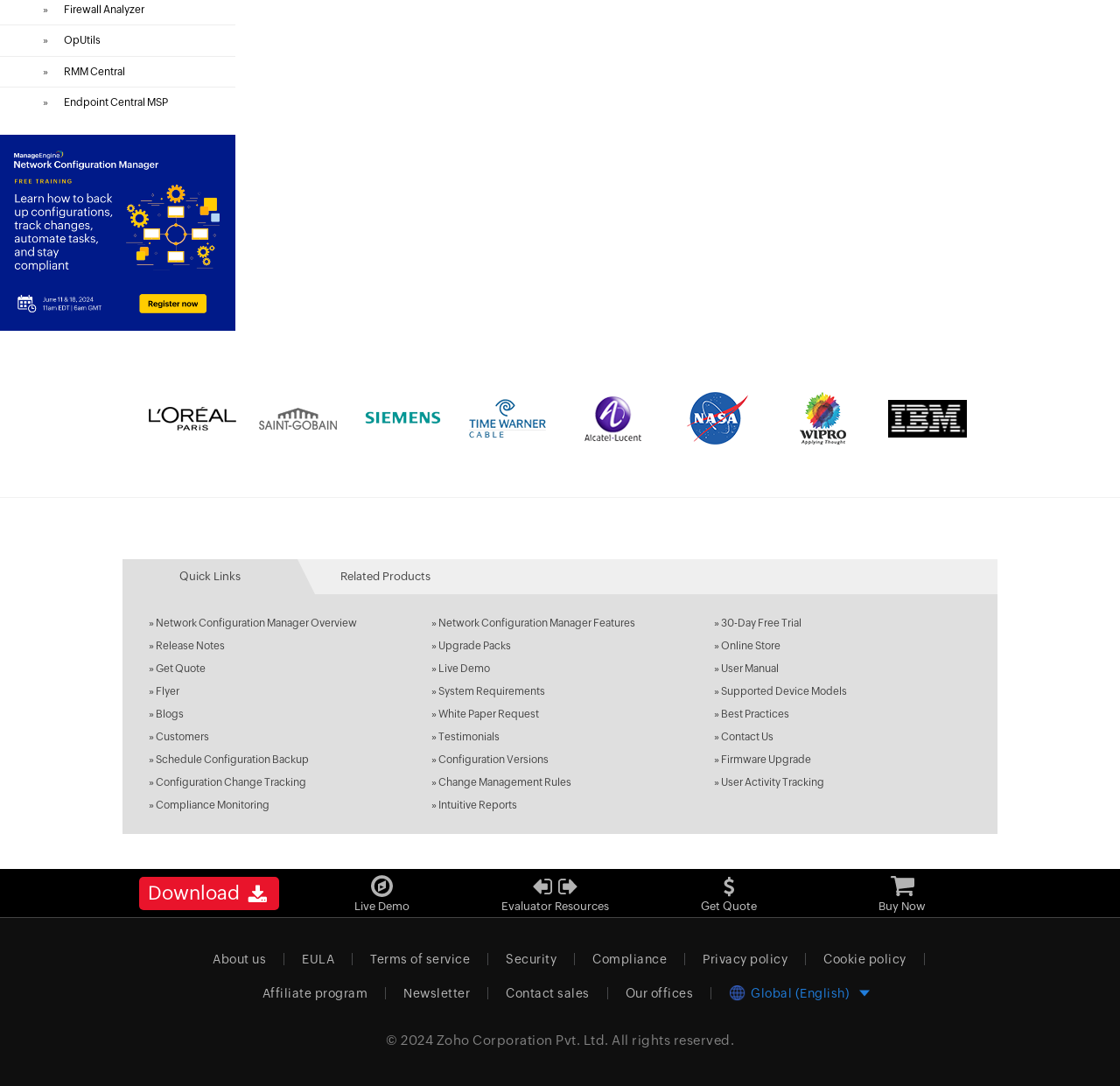Examine the screenshot and answer the question in as much detail as possible: What is the 'Customers' link for?

The 'Customers' link is likely intended to showcase customer testimonials or success stories, as it is followed by a link to 'Testimonials'.